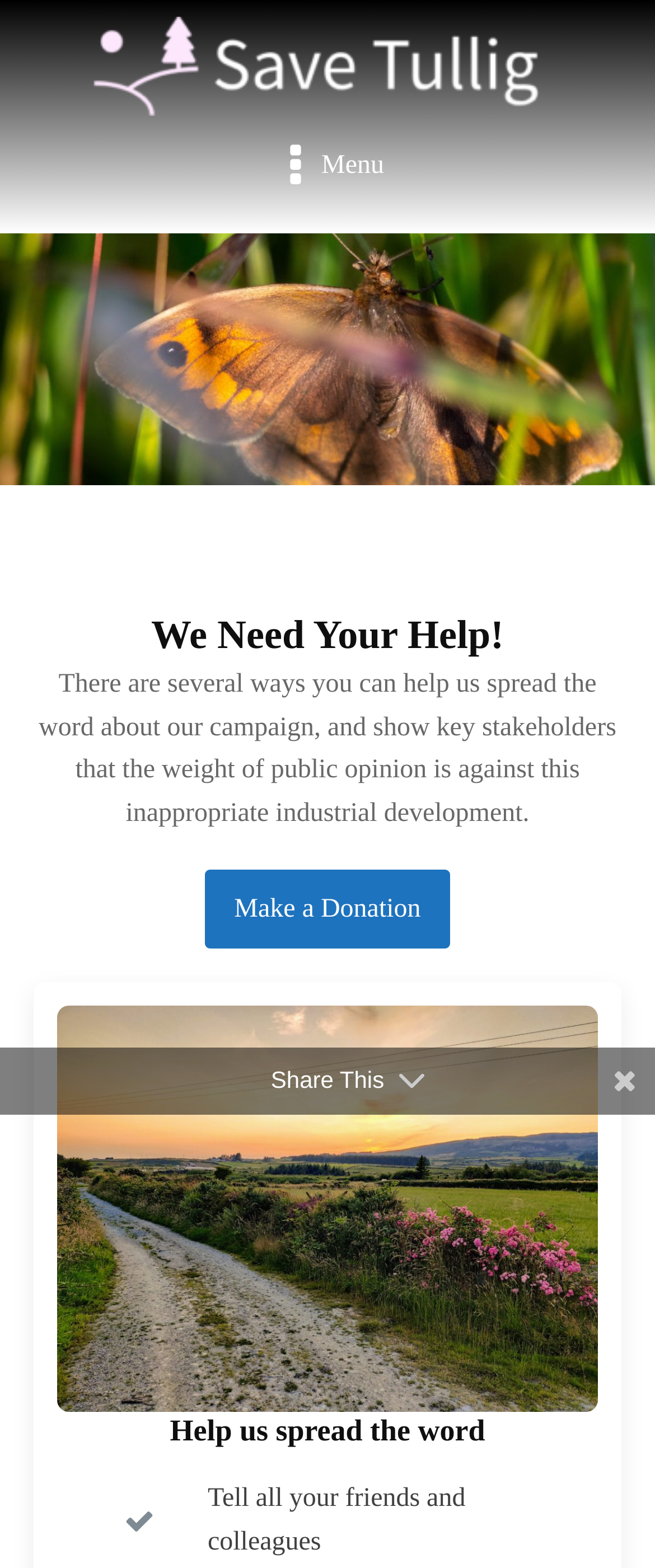How can one help spread the word about the campaign?
Look at the image and answer the question using a single word or phrase.

Tell friends and colleagues